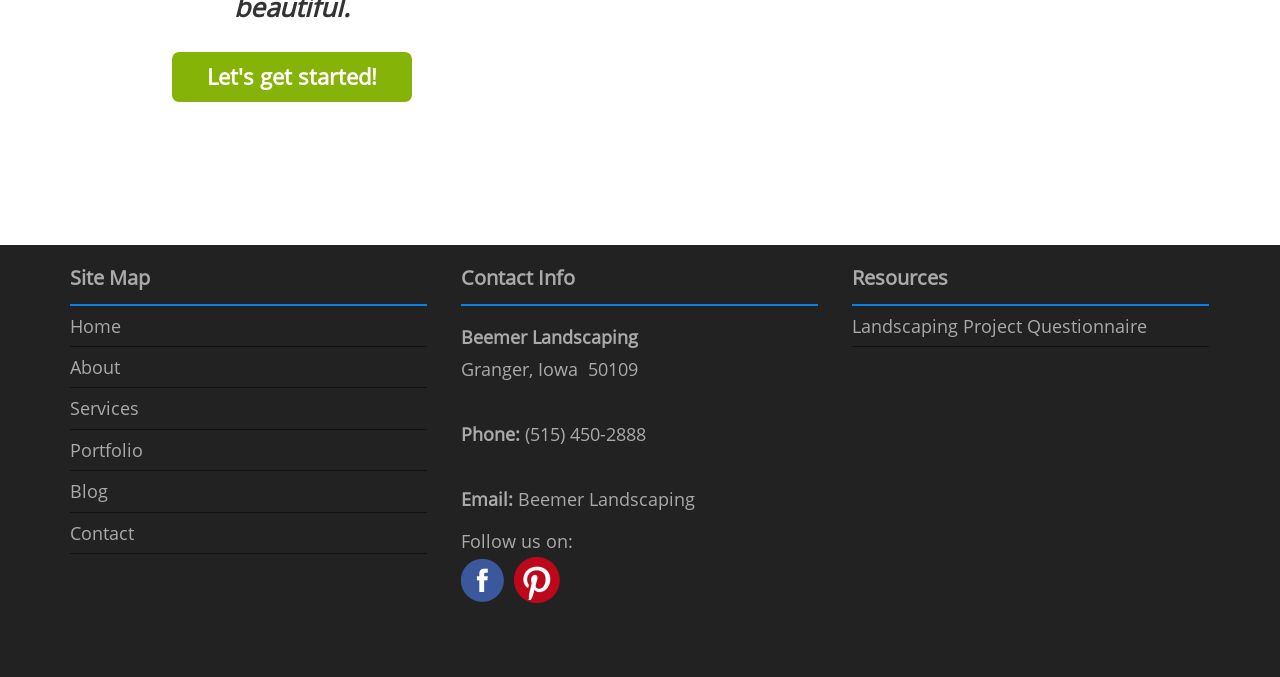Determine the bounding box coordinates (top-left x, top-left y, bottom-right x, bottom-right y) of the UI element described in the following text: Landscaping Project Questionnaire

[0.666, 0.463, 0.896, 0.499]